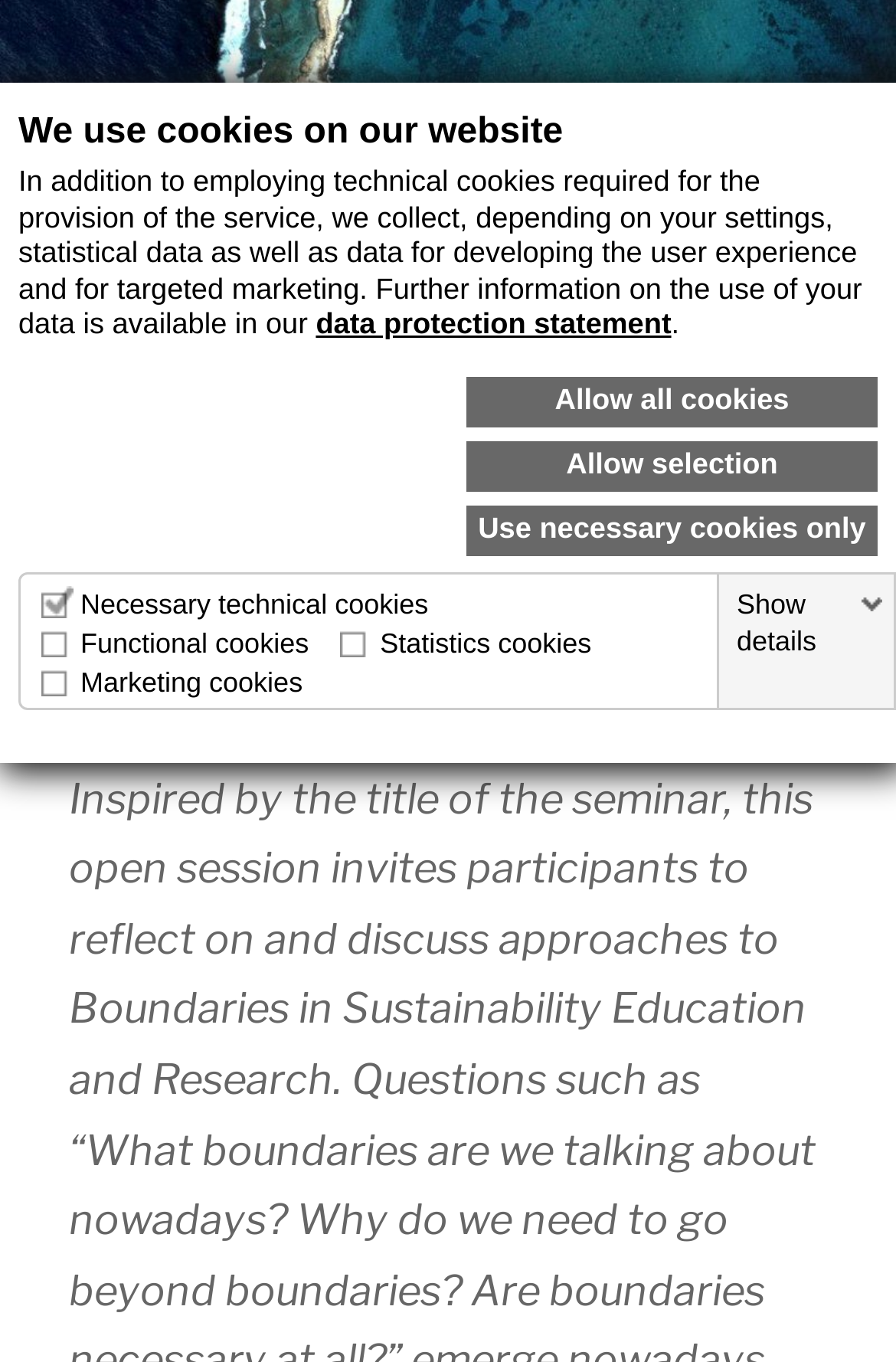Bounding box coordinates are specified in the format (top-left x, top-left y, bottom-right x, bottom-right y). All values are floating point numbers bounded between 0 and 1. Please provide the bounding box coordinate of the region this sentence describes: Allow all cookies

[0.521, 0.277, 0.979, 0.314]